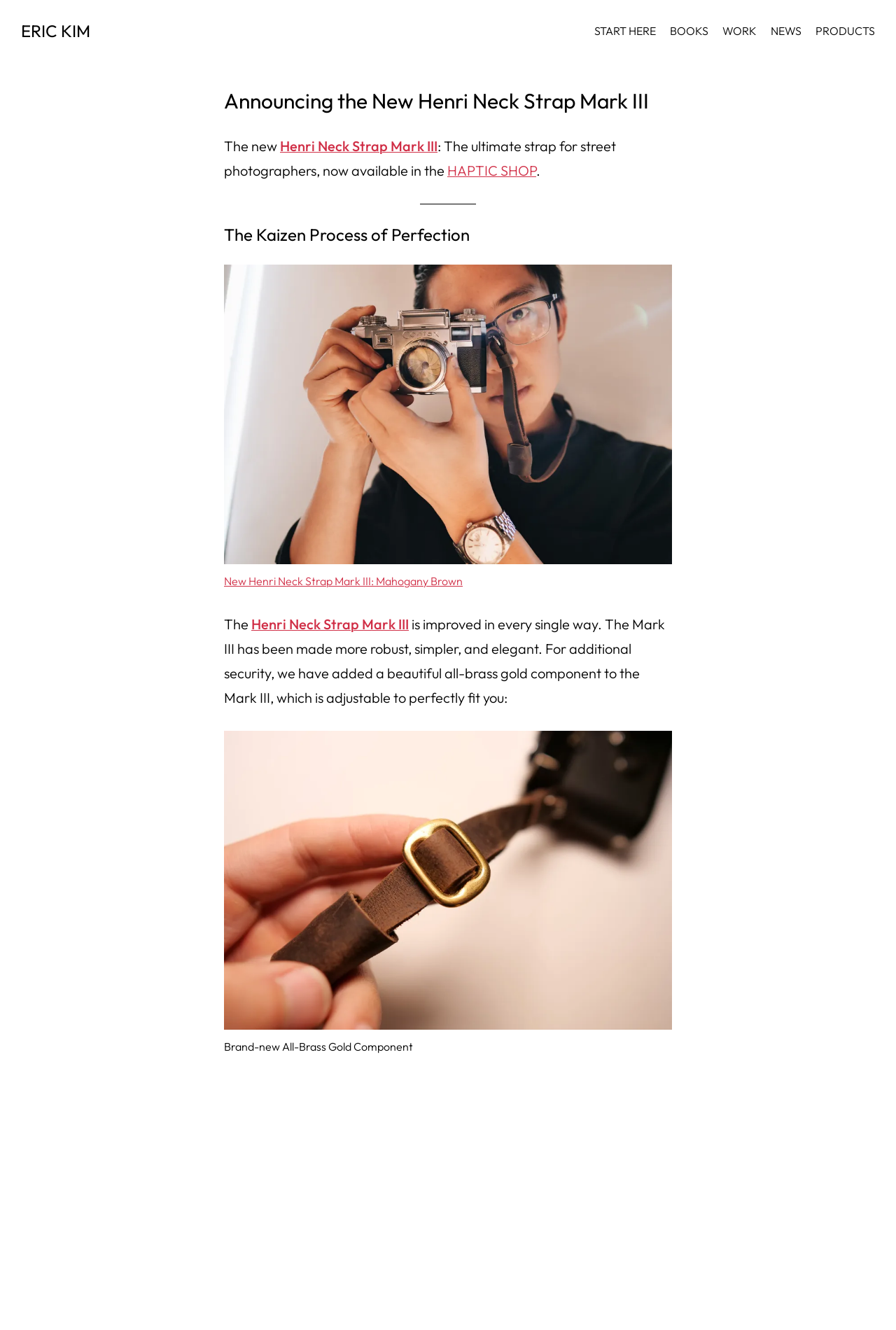What is the color of the Henri Neck Strap Mark III shown in the figure?
Using the image, answer in one word or phrase.

Mahogany Brown